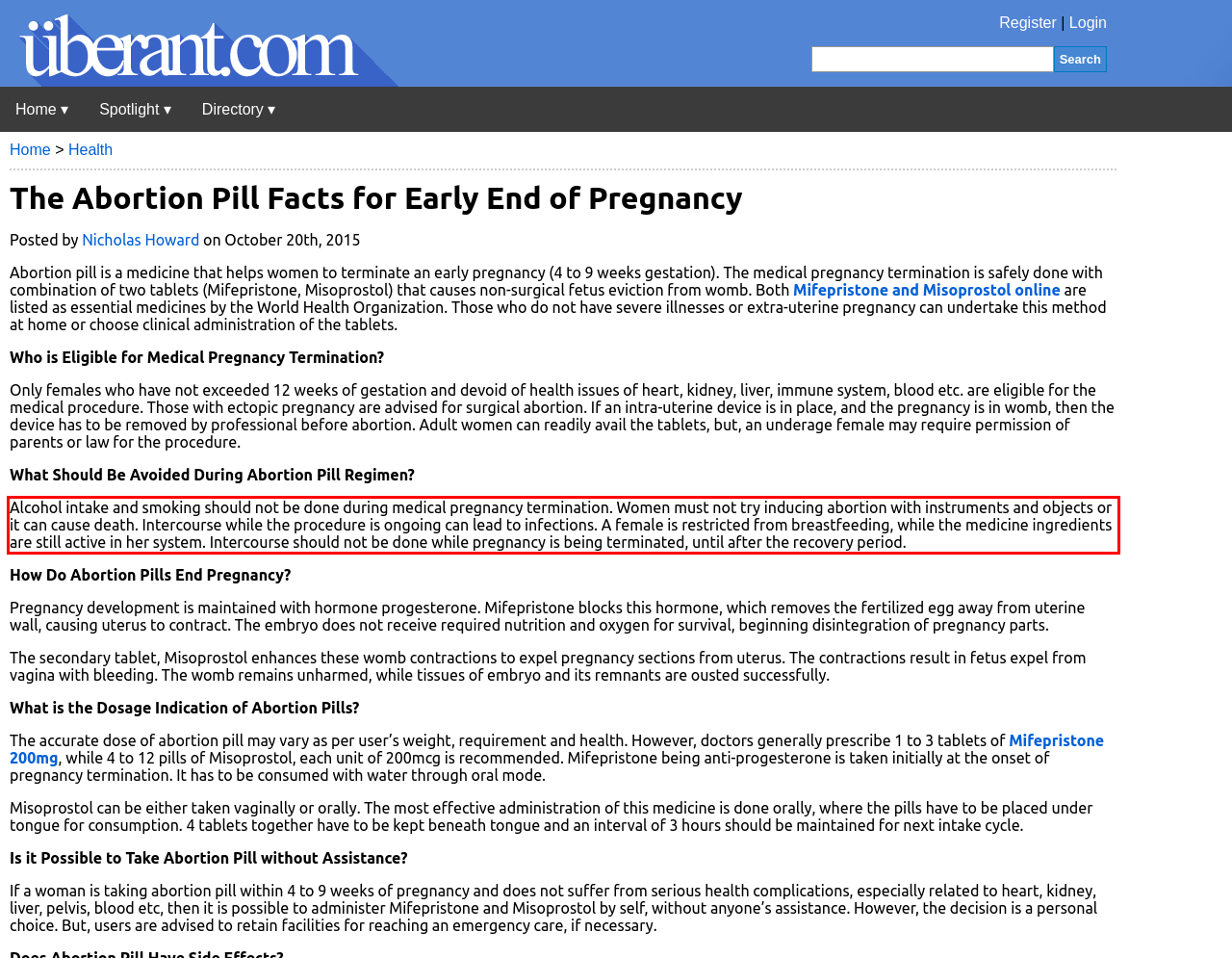The screenshot provided shows a webpage with a red bounding box. Apply OCR to the text within this red bounding box and provide the extracted content.

Alcohol intake and smoking should not be done during medical pregnancy termination. Women must not try inducing abortion with instruments and objects or it can cause death. Intercourse while the procedure is ongoing can lead to infections. A female is restricted from breastfeeding, while the medicine ingredients are still active in her system. Intercourse should not be done while pregnancy is being terminated, until after the recovery period.